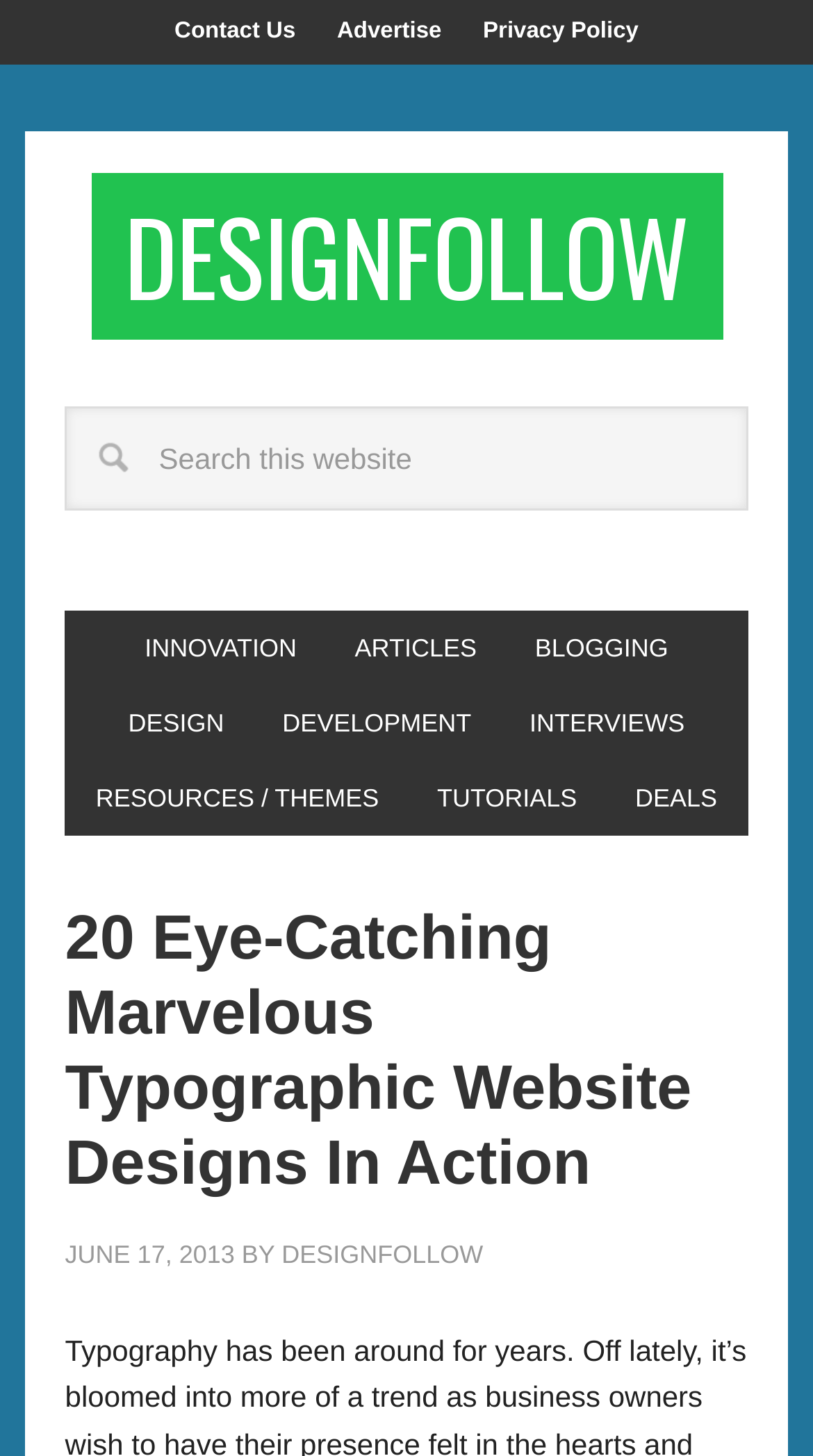What is the topic of the main article?
Refer to the image and answer the question using a single word or phrase.

Typographic Website Designs